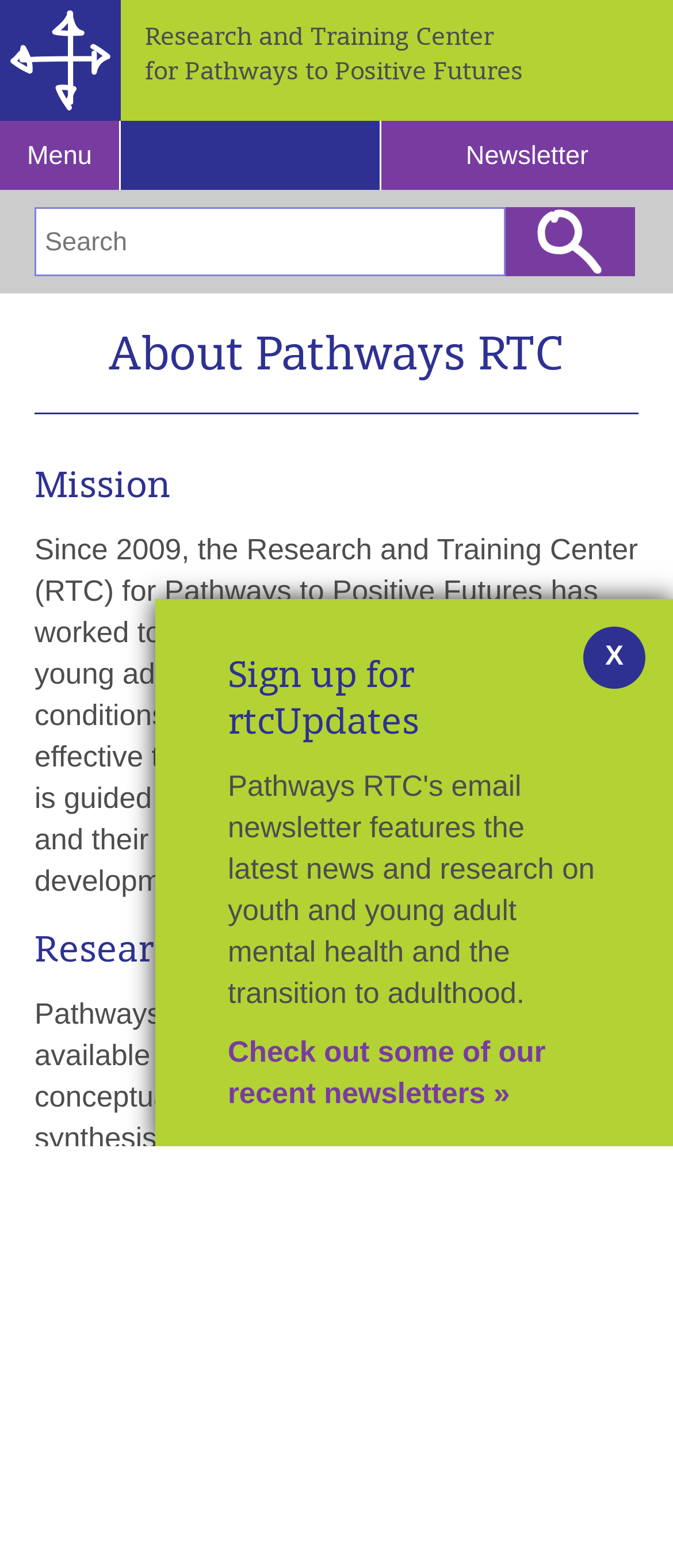Determine the bounding box coordinates in the format (top-left x, top-left y, bottom-right x, bottom-right y). Ensure all values are floating point numbers between 0 and 1. Identify the bounding box of the UI element described by: Menu

[0.0, 0.077, 0.179, 0.121]